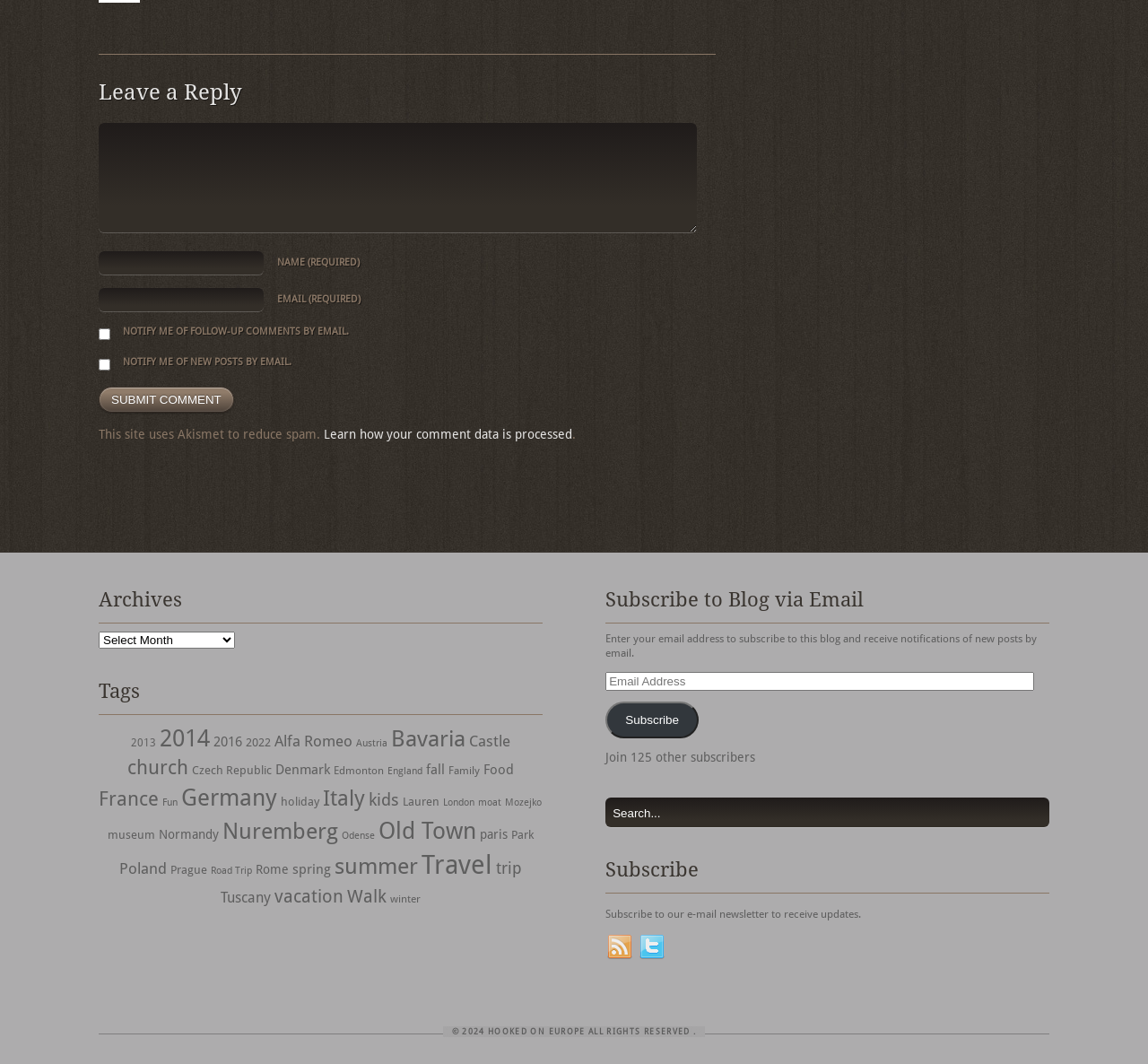Please identify the bounding box coordinates of the element on the webpage that should be clicked to follow this instruction: "Search for something". The bounding box coordinates should be given as four float numbers between 0 and 1, formatted as [left, top, right, bottom].

[0.527, 0.75, 0.868, 0.778]